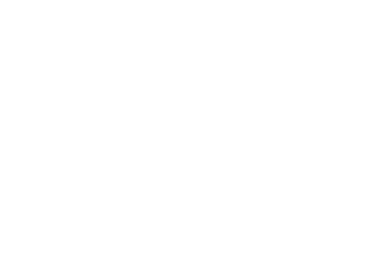Provide an in-depth description of the image.

The image features a dynamic representation of the racing world, showcasing the achievements of Max Anstie and the Firepower Froth Honda team. Titled "Max Anstie and Firepower Froth Honda are World Champions!", this visual celebrates their remarkable success, emphasizing their mastery in competitive racing. The accompanying text provides a date—27 November 2023—marking the significance of this victory in the sport. The image serves as both a tribute and a visual highlight within a larger narrative of racing triumphs, inviting fans and enthusiasts to engage with the team's accomplishments.